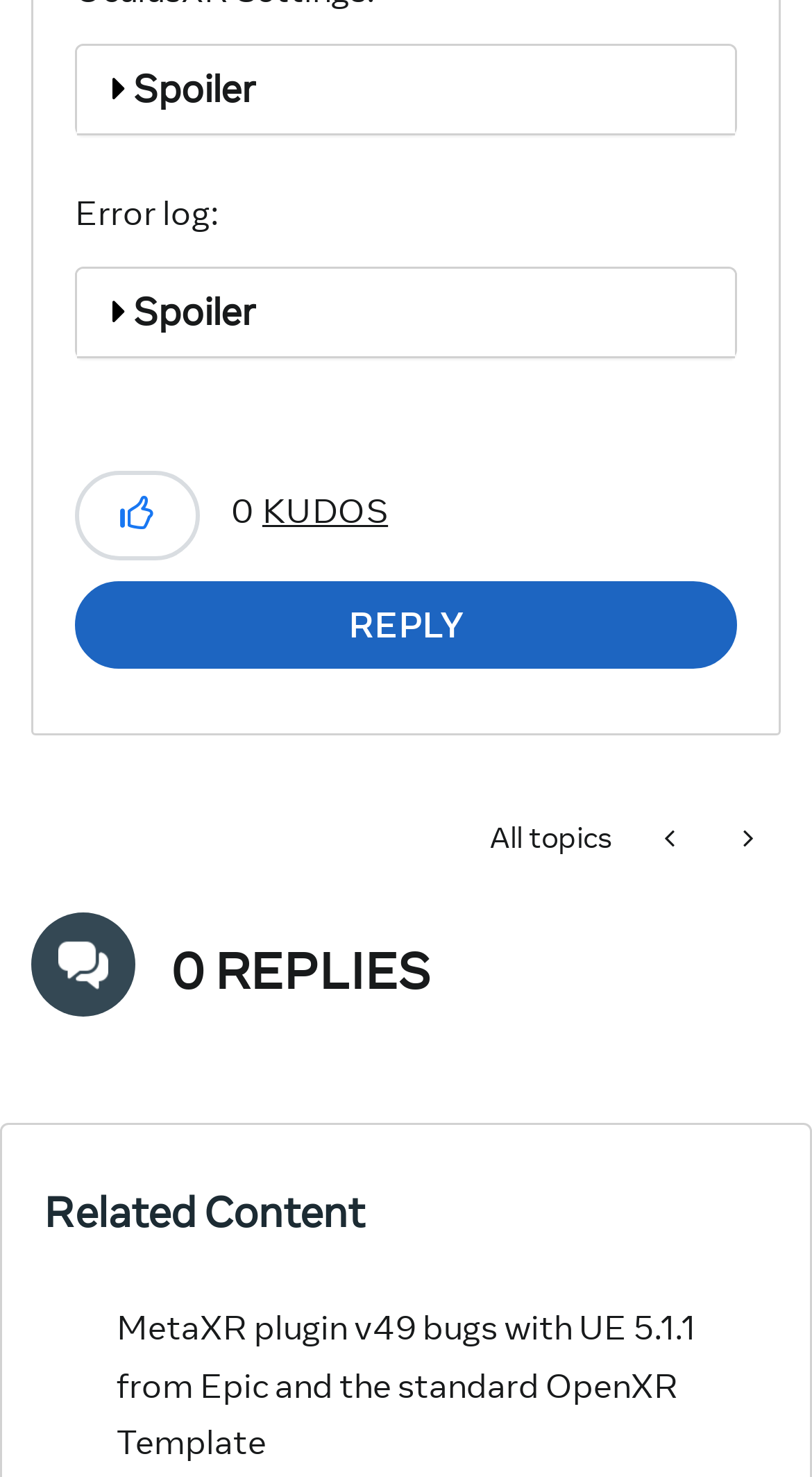How many replies are there to this post?
Provide a detailed answer to the question, using the image to inform your response.

I found the answer by looking at the static text '0 REPLIES' on the webpage.